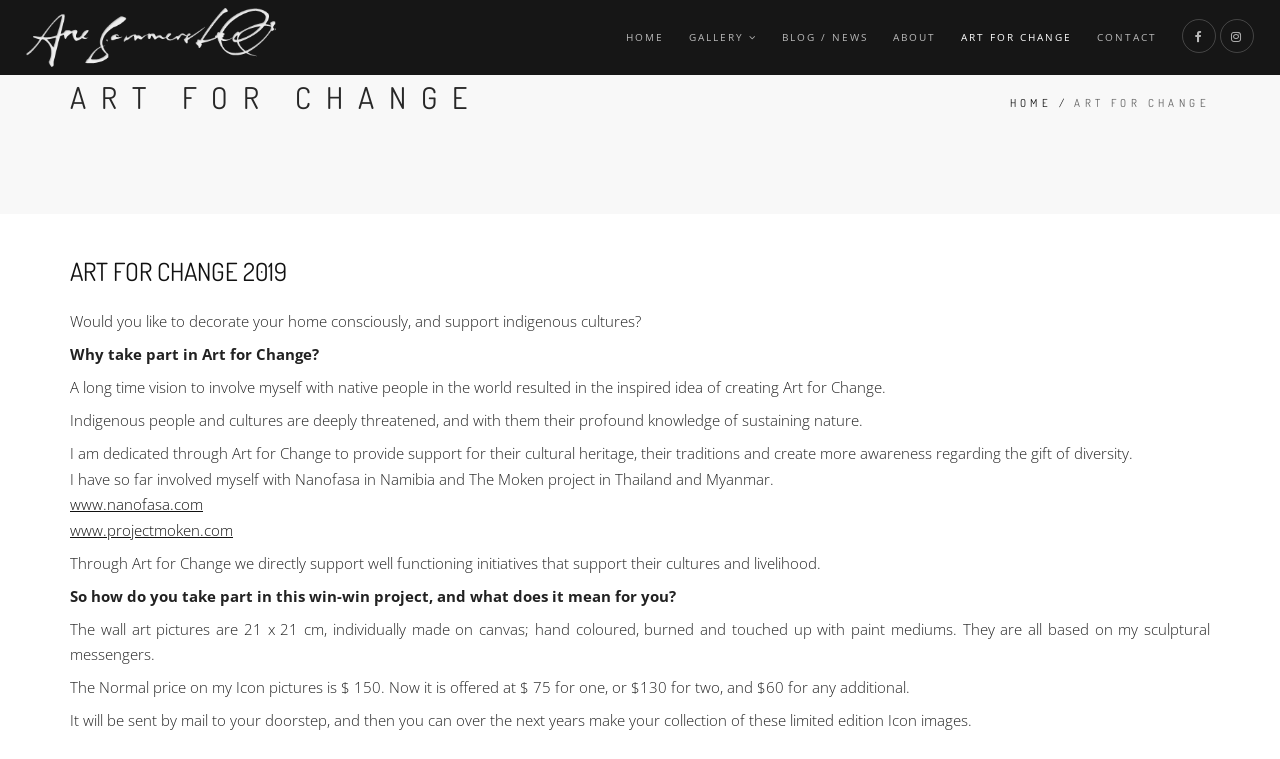Determine the bounding box coordinates of the element that should be clicked to execute the following command: "Click on the 'ABOUT' link".

[0.698, 0.0, 0.732, 0.099]